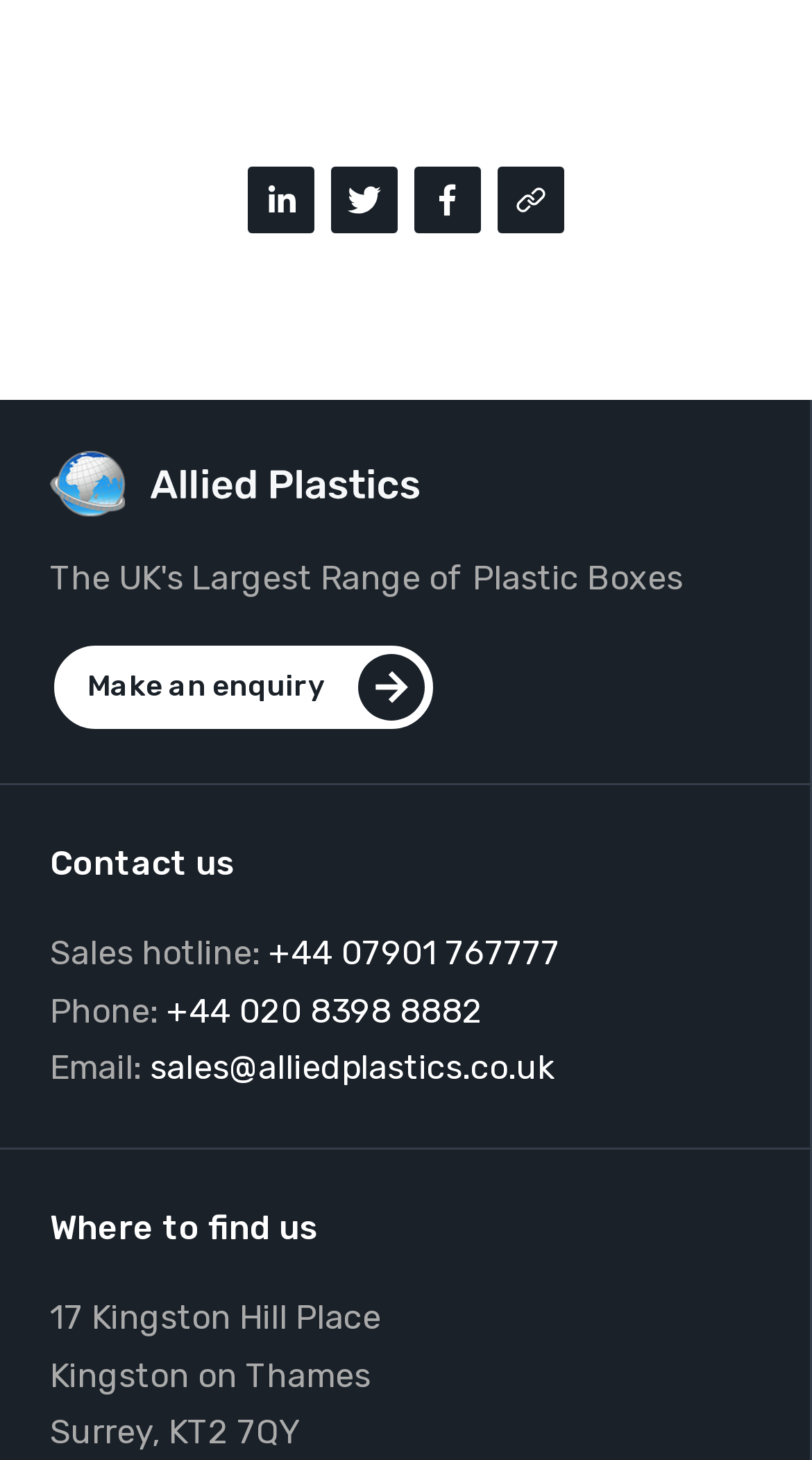Locate the bounding box coordinates of the element I should click to achieve the following instruction: "Call the sales hotline".

[0.331, 0.64, 0.69, 0.667]